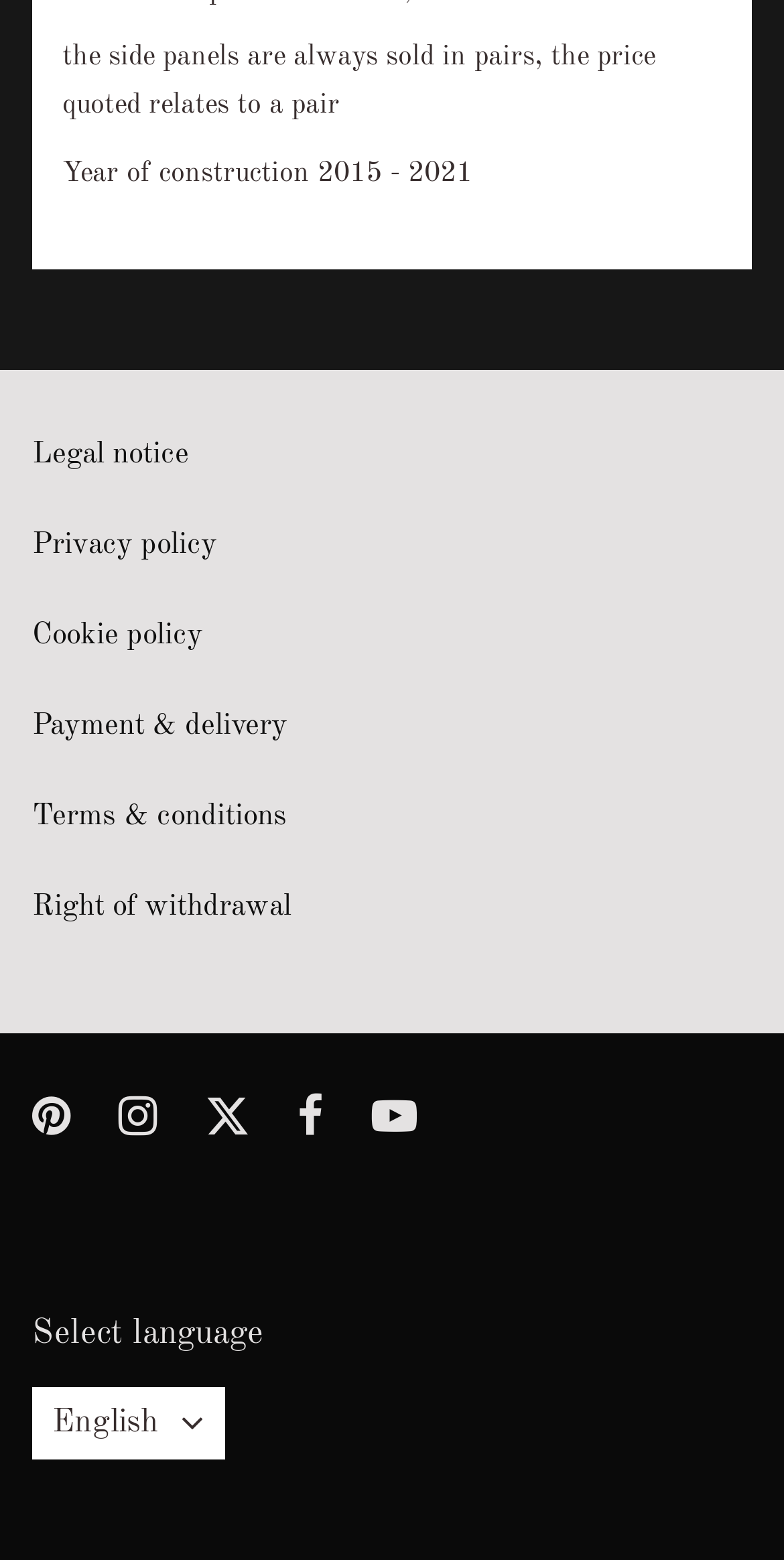Please reply to the following question using a single word or phrase: 
What is the purpose of the combobox?

Select language